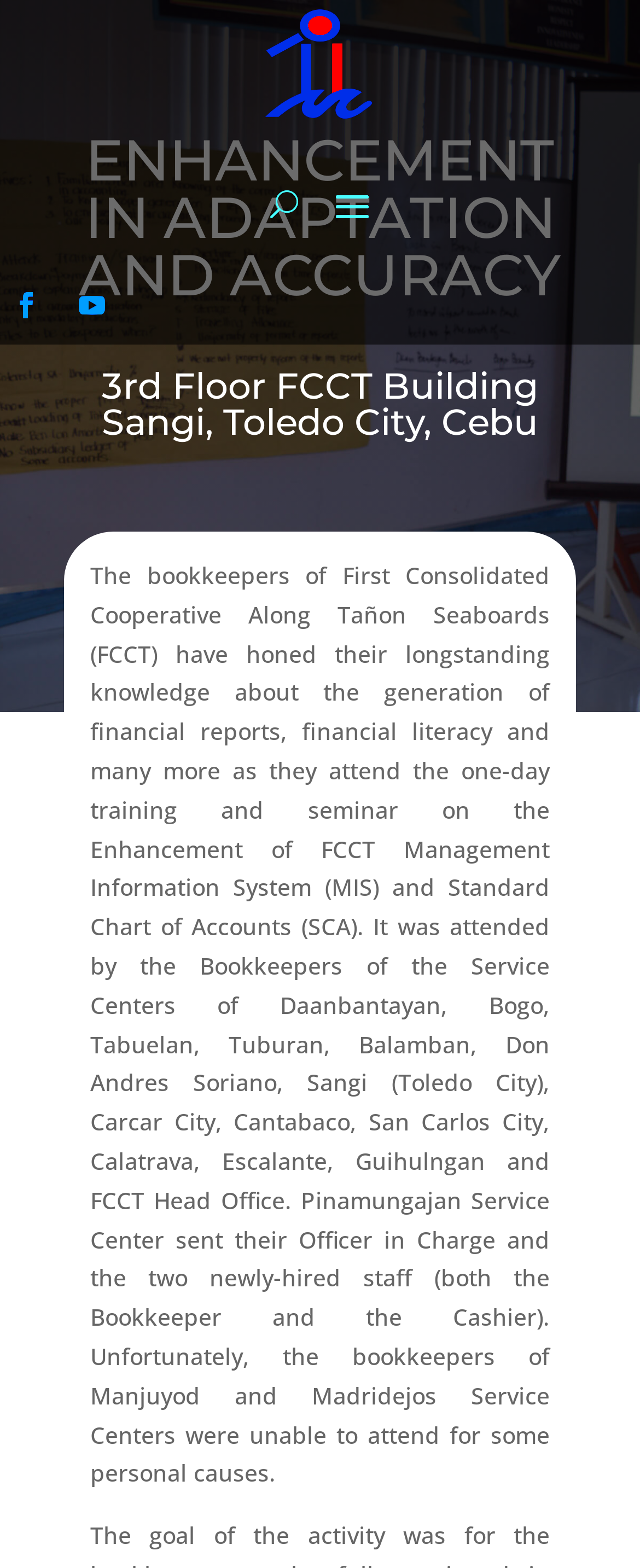Determine the heading of the webpage and extract its text content.

ENHANCEMENT IN ADAPTATION AND ACCURACY